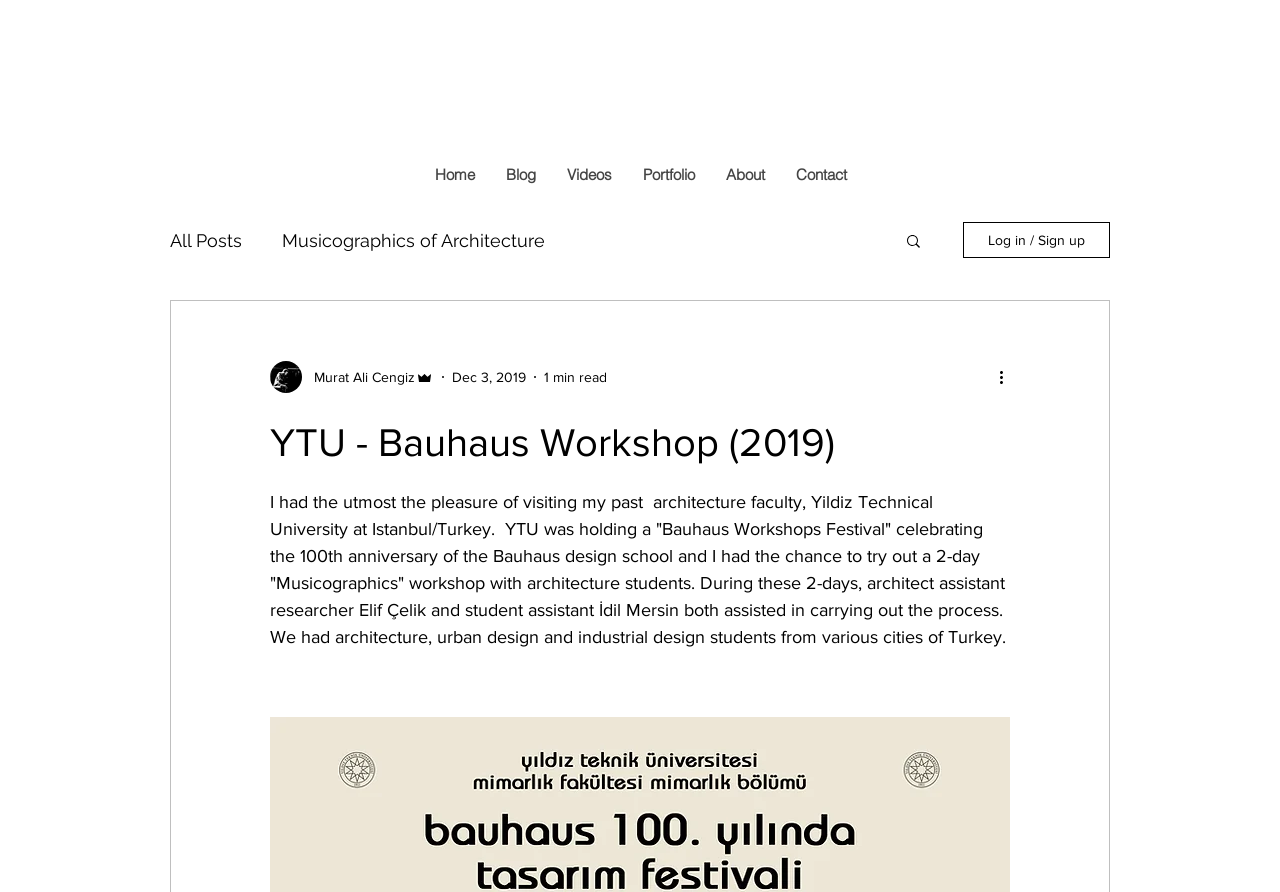Determine the bounding box coordinates for the UI element with the following description: "All Posts". The coordinates should be four float numbers between 0 and 1, represented as [left, top, right, bottom].

[0.133, 0.257, 0.189, 0.281]